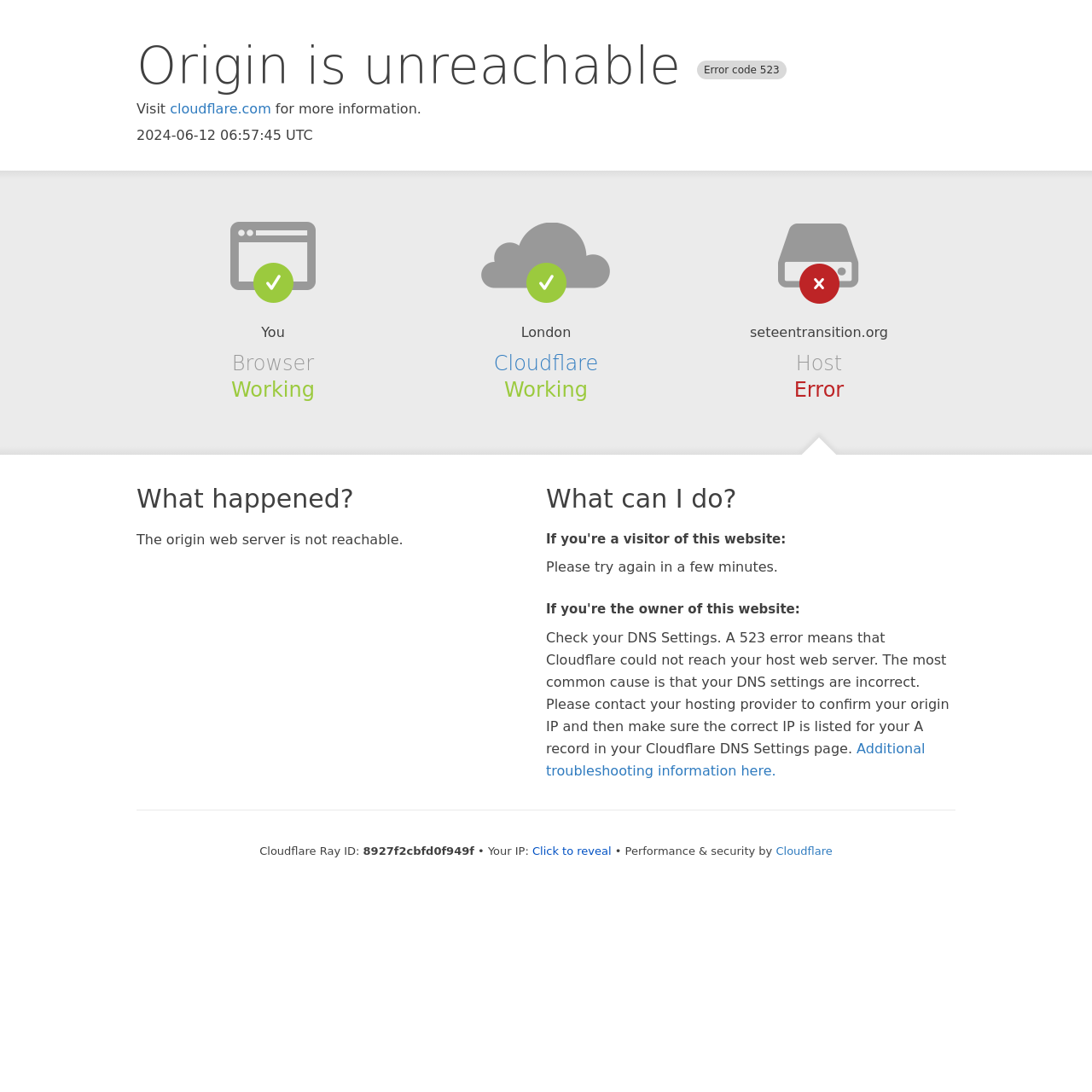Specify the bounding box coordinates (top-left x, top-left y, bottom-right x, bottom-right y) of the UI element in the screenshot that matches this description: Cloudflare

[0.71, 0.773, 0.762, 0.785]